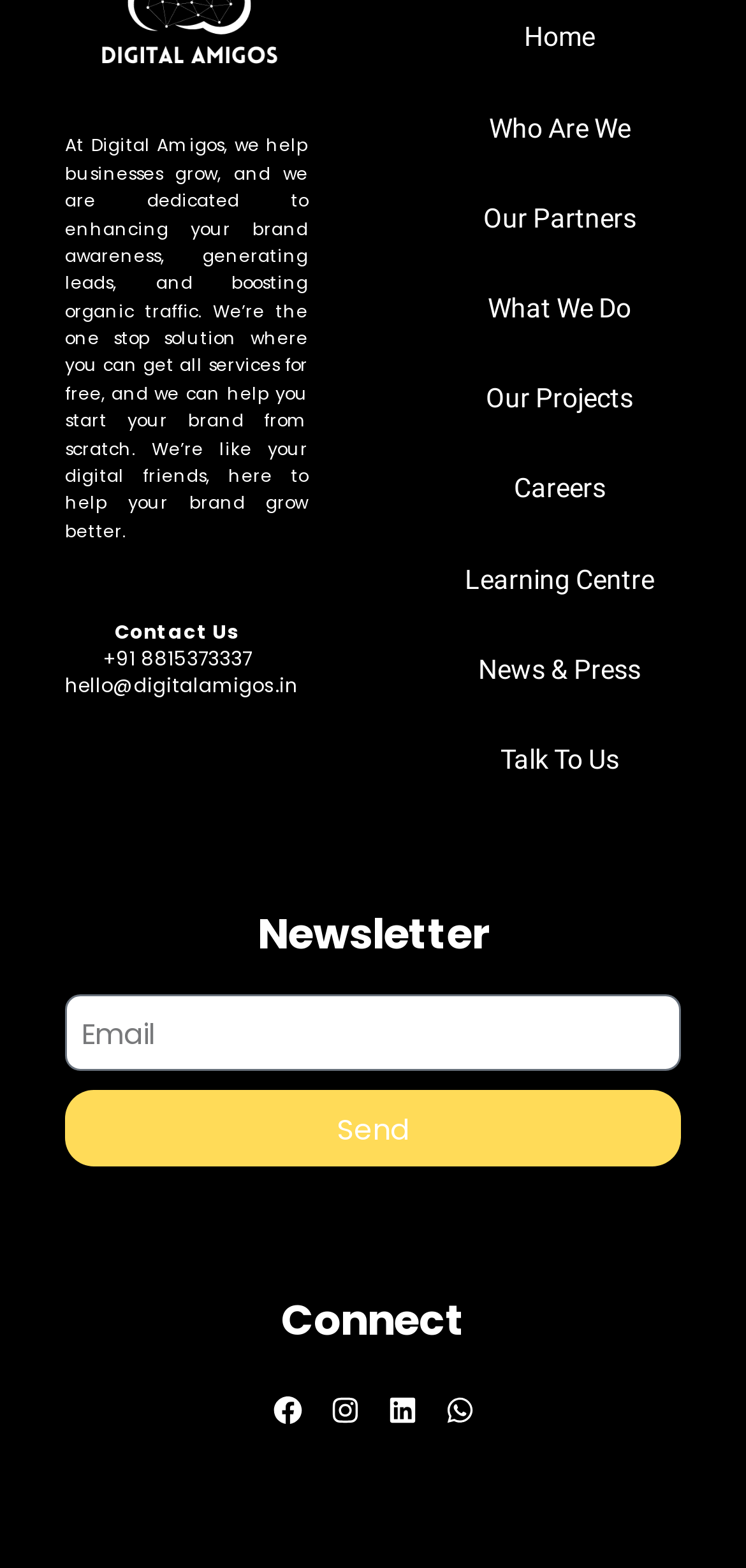Can you provide the bounding box coordinates for the element that should be clicked to implement the instruction: "Visit the Facebook page"?

[0.346, 0.881, 0.423, 0.917]